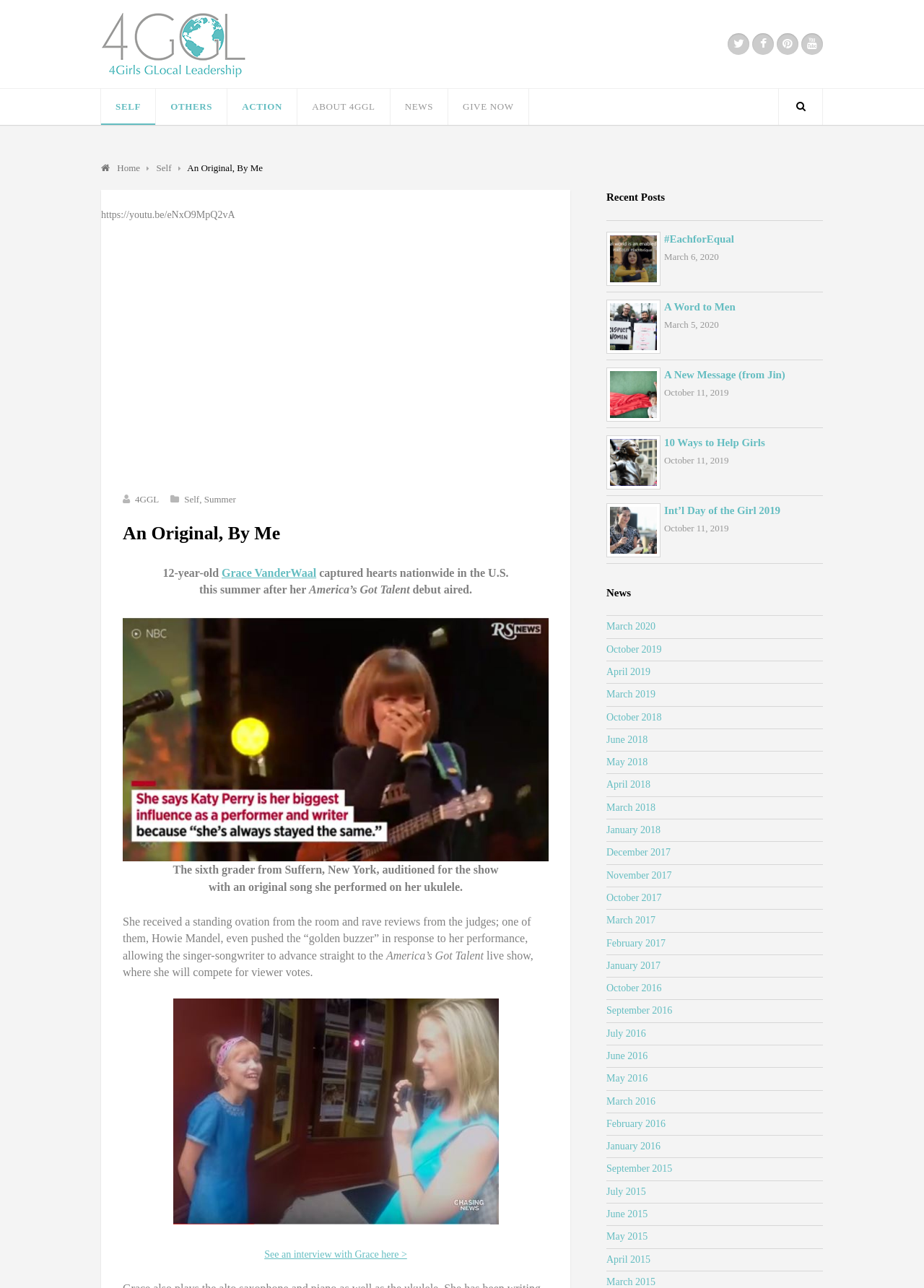Could you highlight the region that needs to be clicked to execute the instruction: "Watch the video on YouTube"?

[0.109, 0.162, 0.254, 0.171]